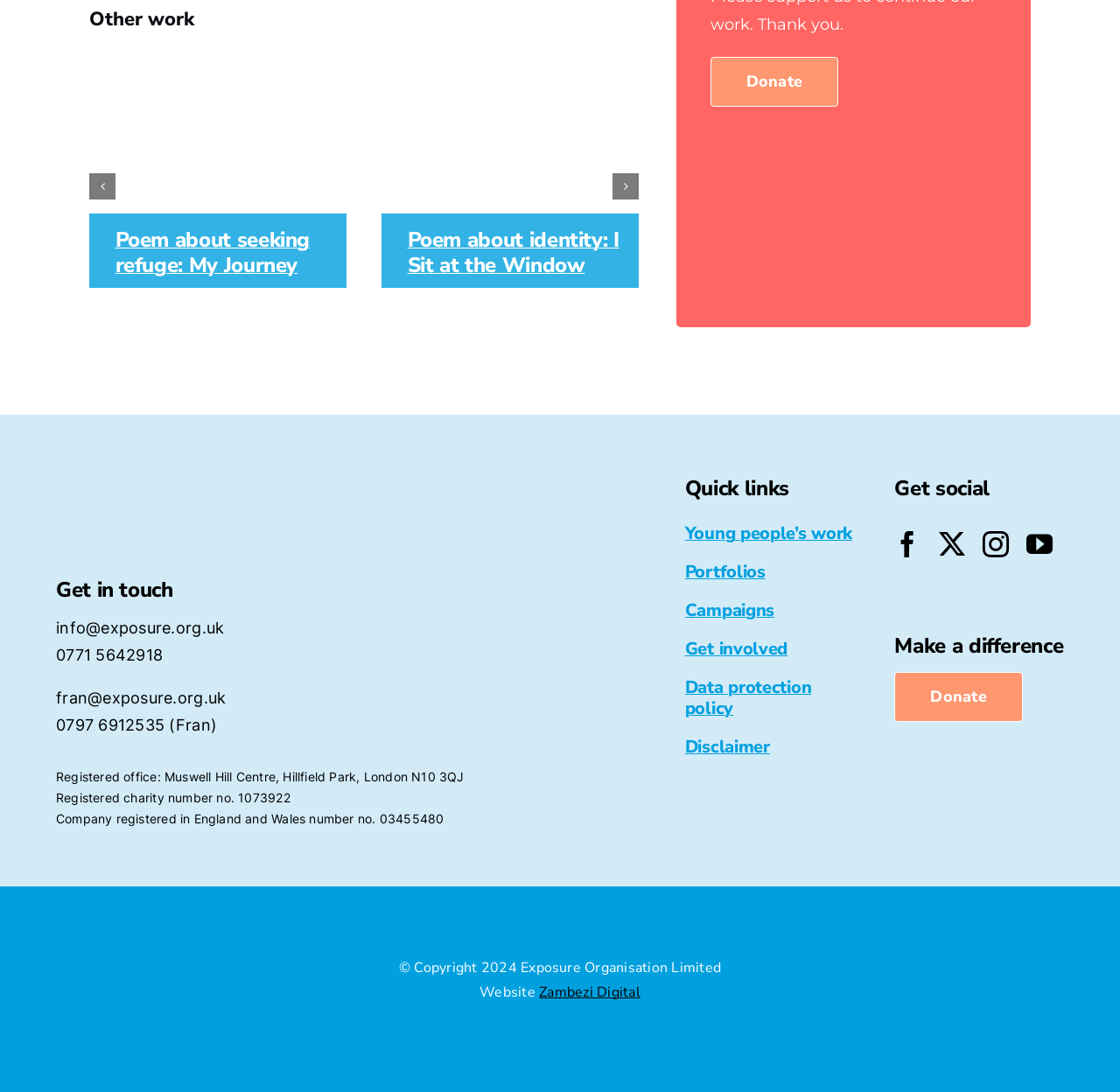Using the provided description Disclaimer, find the bounding box coordinates for the UI element. Provide the coordinates in (top-left x, top-left y, bottom-right x, bottom-right y) format, ensuring all values are between 0 and 1.

[0.612, 0.673, 0.687, 0.694]